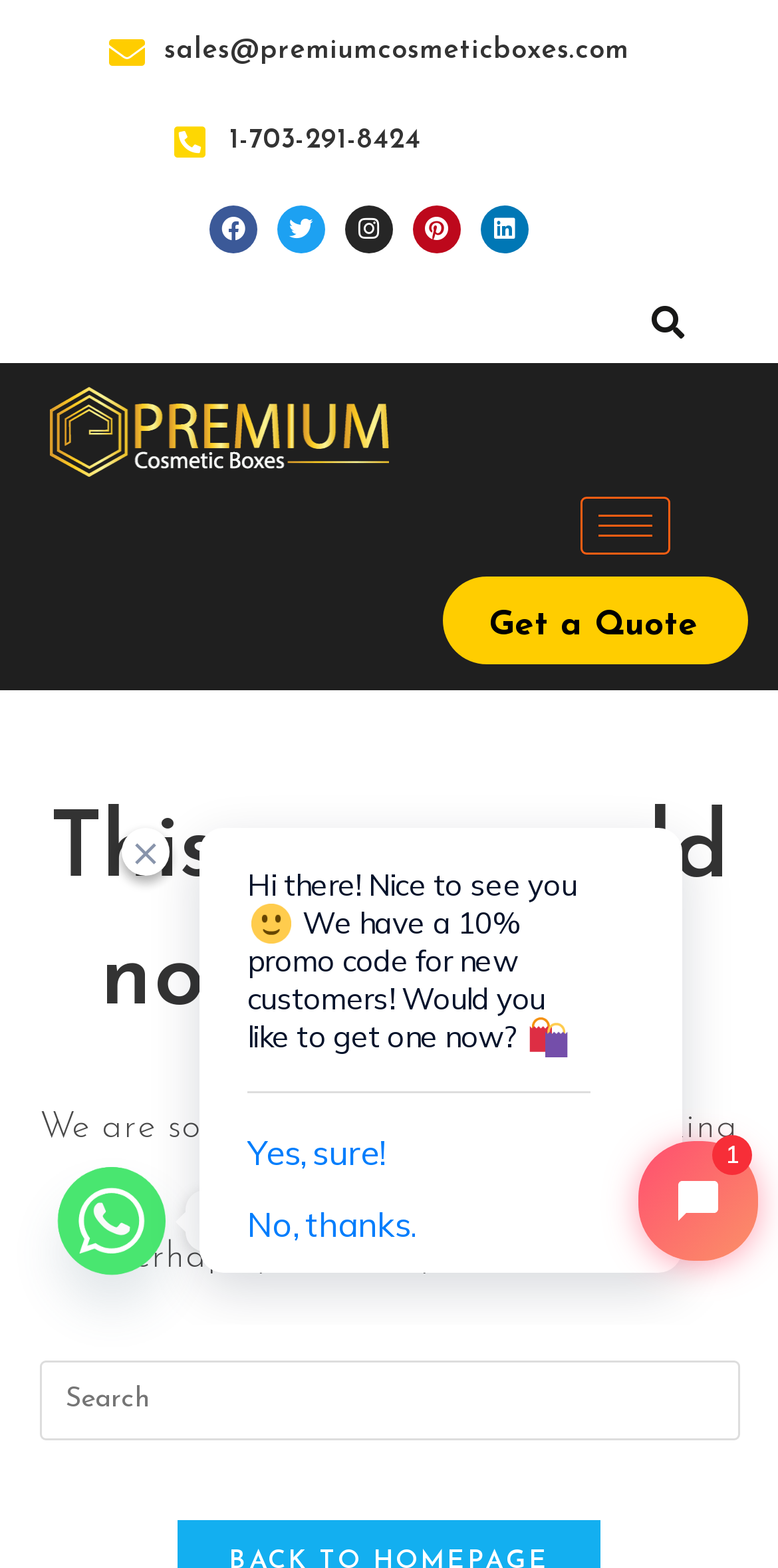Create a detailed narrative of the webpage’s visual and textual elements.

This webpage appears to be an error page, specifically a "Page not found" page for Premium Cosmetic Boxes. At the top, there are two contact links, "sales@premiumcosmeticboxes.com" and "1-703-291-8424", positioned side by side. Below these links, there are five social media links, including Facebook, Twitter, Instagram, Pinterest, and Linkedin, arranged horizontally.

On the right side of the page, there is a search bar with a "Search" button. Below the search bar, there is a "hamburger-icon" button. Further down, there is a prominent call-to-action button, "Get a Quote", which is centered on the page.

The main content of the page is an error message, which is divided into three sections. The first section is a heading that reads, "This page could not be found!". Below the heading, there is a paragraph of text that apologizes for the inconvenience and explains that the page is not available. The third section is a suggestion to try a new search, accompanied by a search box with a placeholder text, "Insert search query".

At the bottom of the page, there is a "Whatsapp" link with an associated image, followed by a "Contact us" text. On the right side of the page, there is an iframe containing a "Tidio Chat" widget.